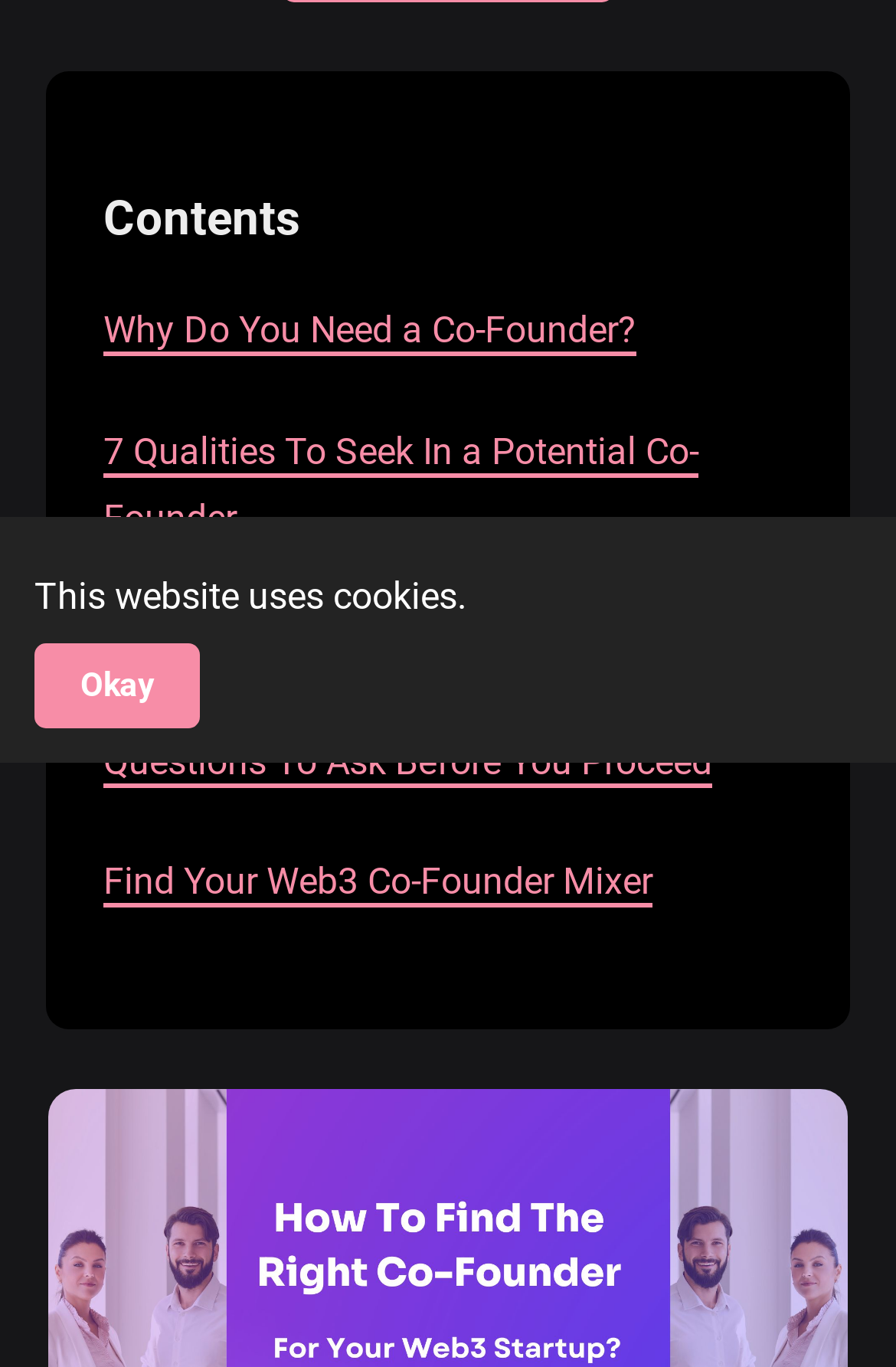Bounding box coordinates must be specified in the format (top-left x, top-left y, bottom-right x, bottom-right y). All values should be floating point numbers between 0 and 1. What are the bounding box coordinates of the UI element described as: Find Your Web3 Co-Founder Mixer

[0.115, 0.629, 0.728, 0.665]